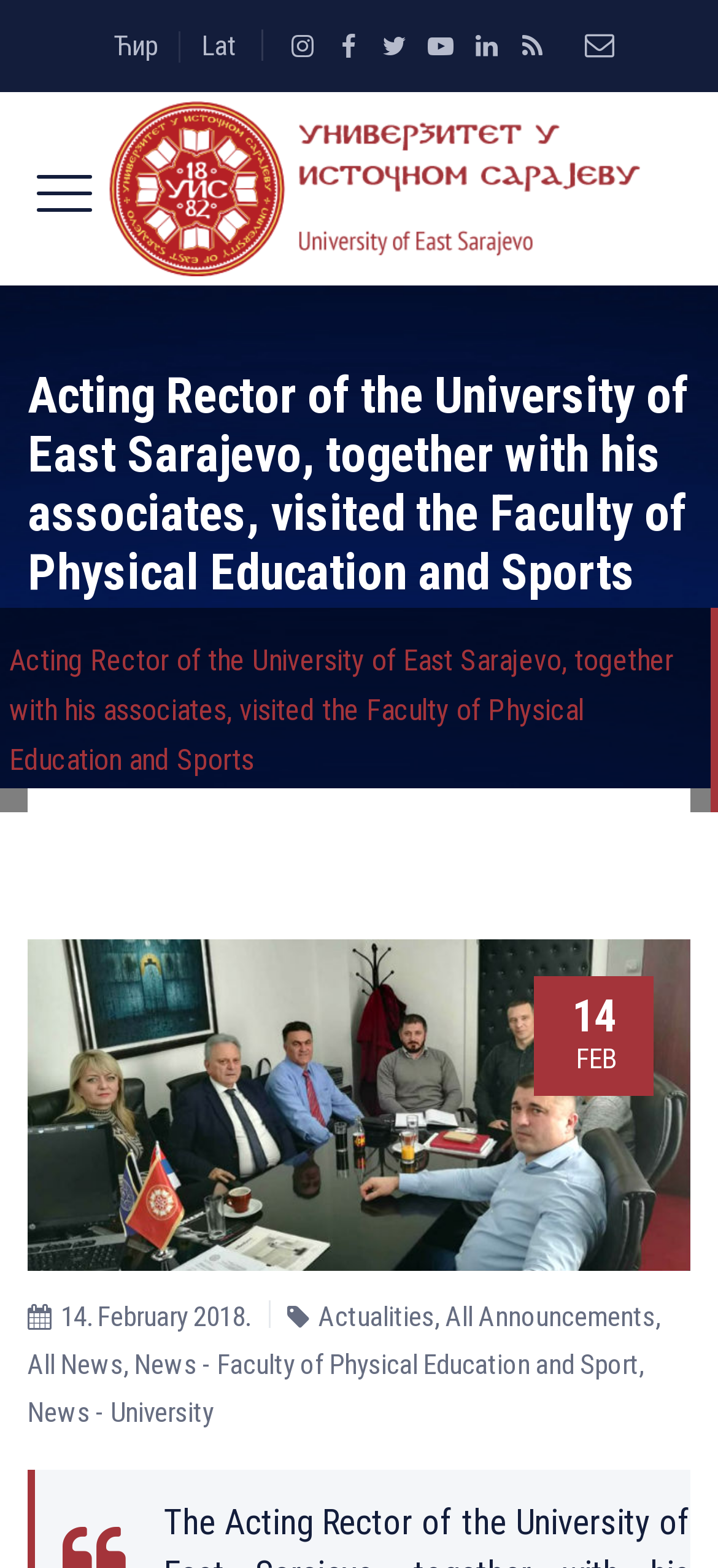Can you identify the bounding box coordinates of the clickable region needed to carry out this instruction: 'Go to the University news'? The coordinates should be four float numbers within the range of 0 to 1, stated as [left, top, right, bottom].

[0.038, 0.89, 0.297, 0.912]